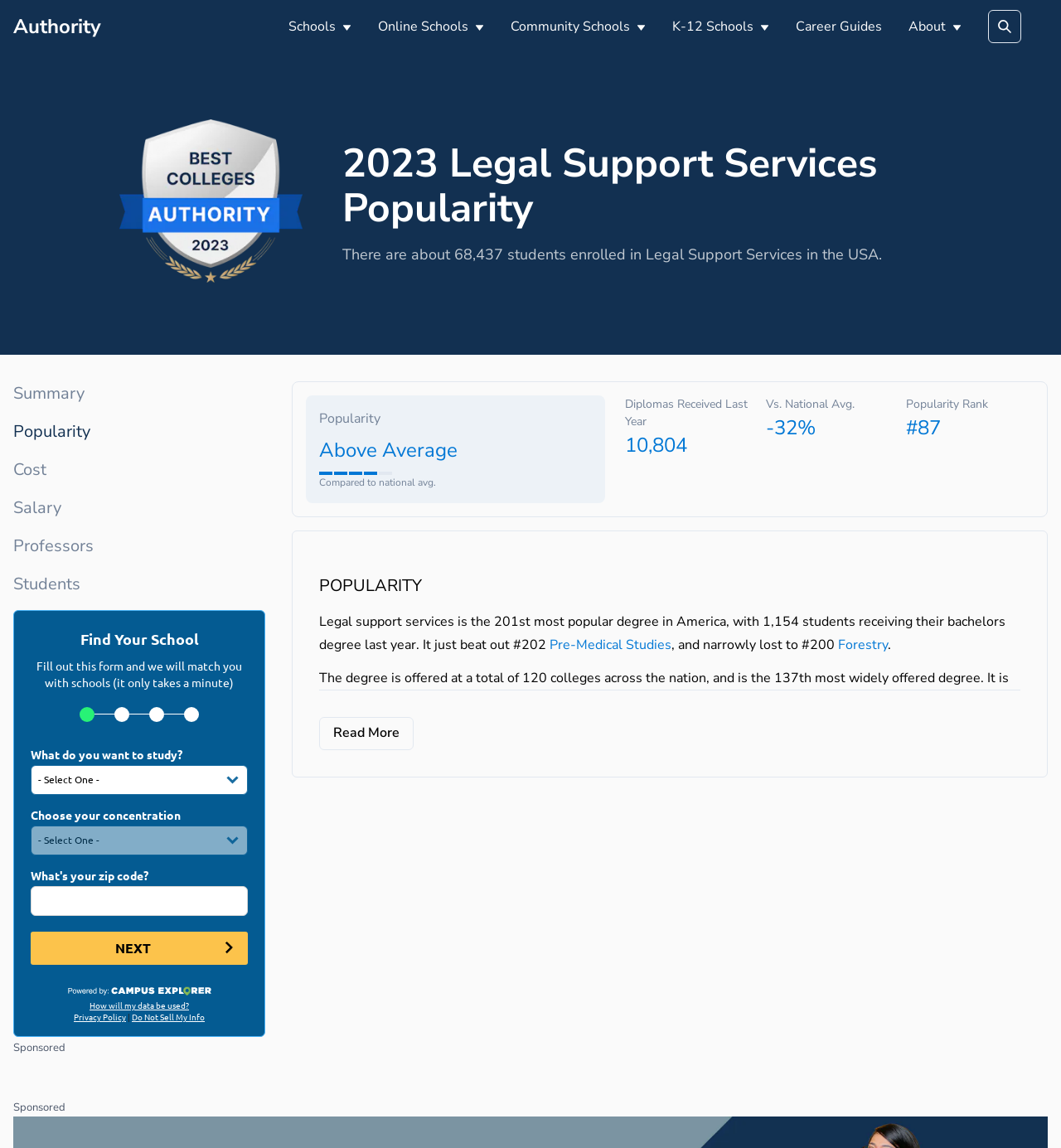Construct a comprehensive caption that outlines the webpage's structure and content.

The webpage is about Authority.org, a website that helps users find colleges to apply to in 2022 by searching costs, majors, and admissions data. At the top of the page, there is a header section with a logo and several buttons, including "Schools", "Online Schools", "Community Schools", "K-12 Schools", and "About", each with a dropdown menu. There is also a search button on the top right corner.

Below the header section, there is a main content area with an image of an "Authority Badge" on the left side. The main content is divided into several sections. The first section has a heading "2023 Legal Support Services Popularity" and a subheading that provides information about the number of students enrolled in Legal Support Services in the USA.

The next section has several links, including "Summary", "Popularity", "Cost", "Salary", "Professors", and "Students". Below these links, there is an iframe that takes up most of the page width.

The following section has several static text elements that provide information about the popularity of Legal Support Services, including the number of diplomas received last year, the national average, and the ranking of the degree. There is also a heading "POPULARITY" and a paragraph of text that provides more information about the degree.

The page also has several links to other websites, including "Pre-Medical Studies", "Forestry", "Best Colleges", "The University of West Florida", "St Petersburg College", and "Enterprise State Community College". Additionally, there is a button "Read More" at the bottom of the page.

Throughout the page, there are several static text elements that provide additional information about Legal Support Services, including the number of colleges that offer the degree, the percentage of public colleges that offer the degree, and the top-producing states and conferences for Legal Support Services graduates.